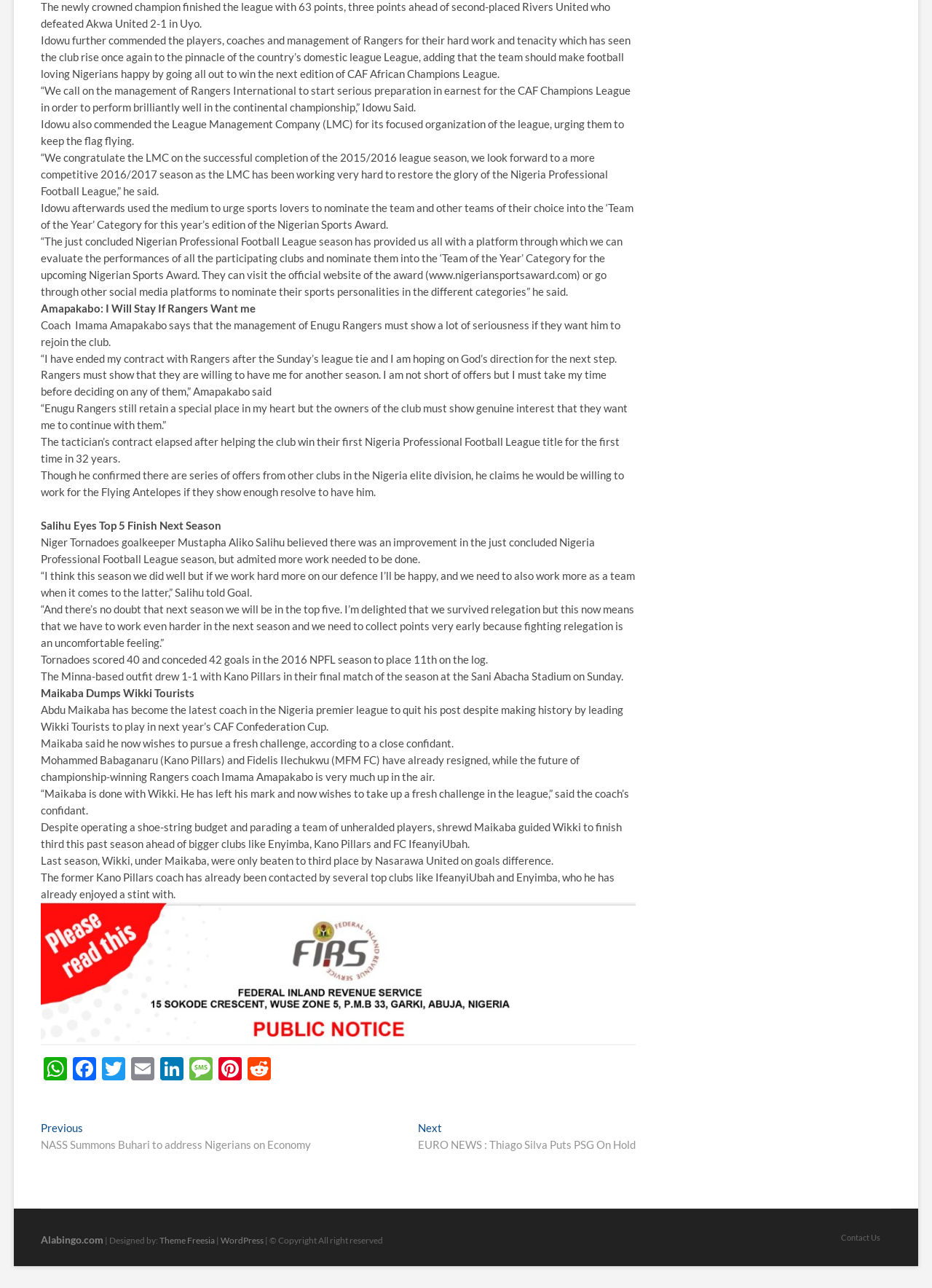What is Abdu Maikaba's new plan?
Answer the question using a single word or phrase, according to the image.

Pursue a fresh challenge